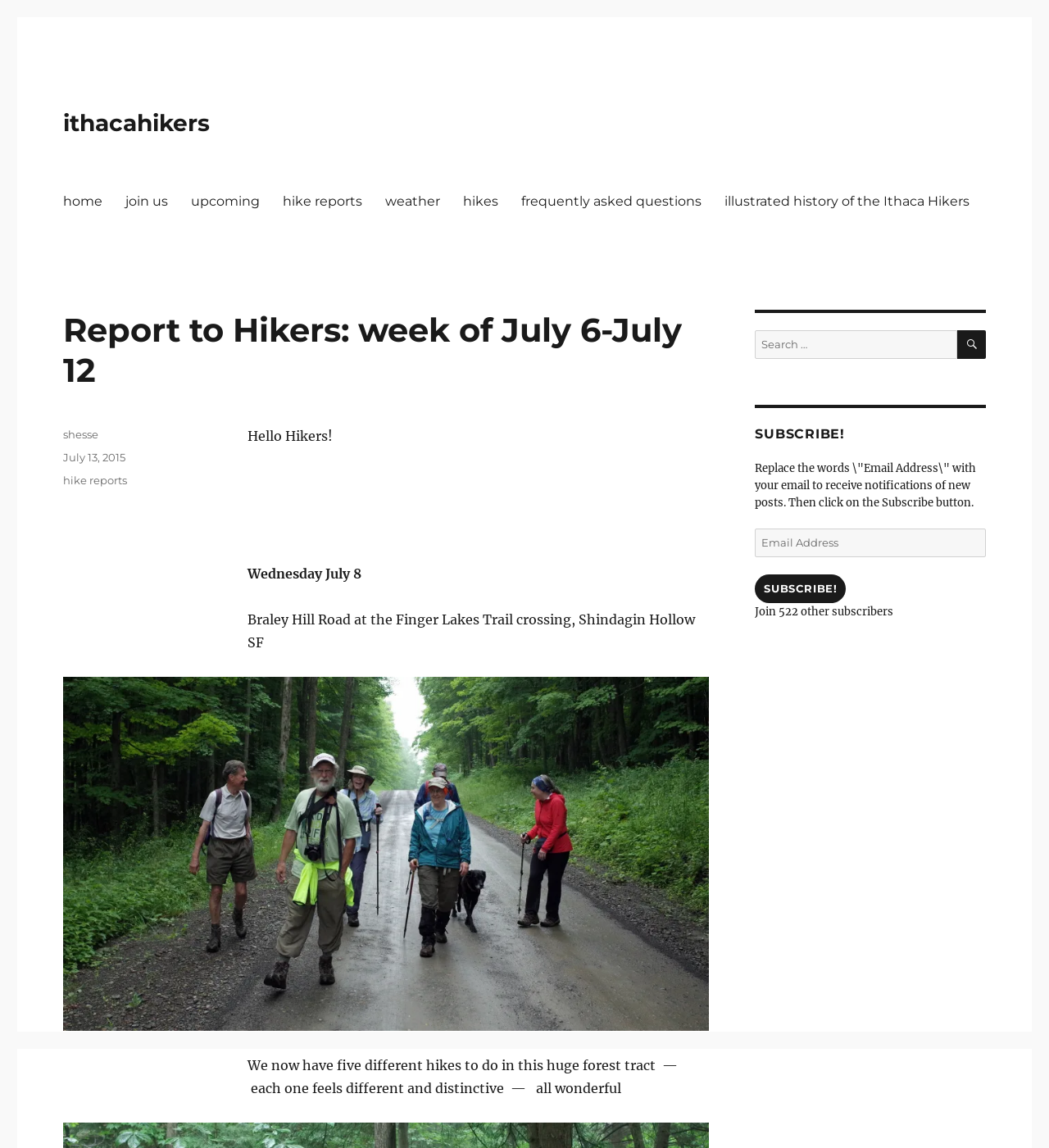Determine the bounding box for the described UI element: "hike reports".

[0.259, 0.16, 0.356, 0.19]